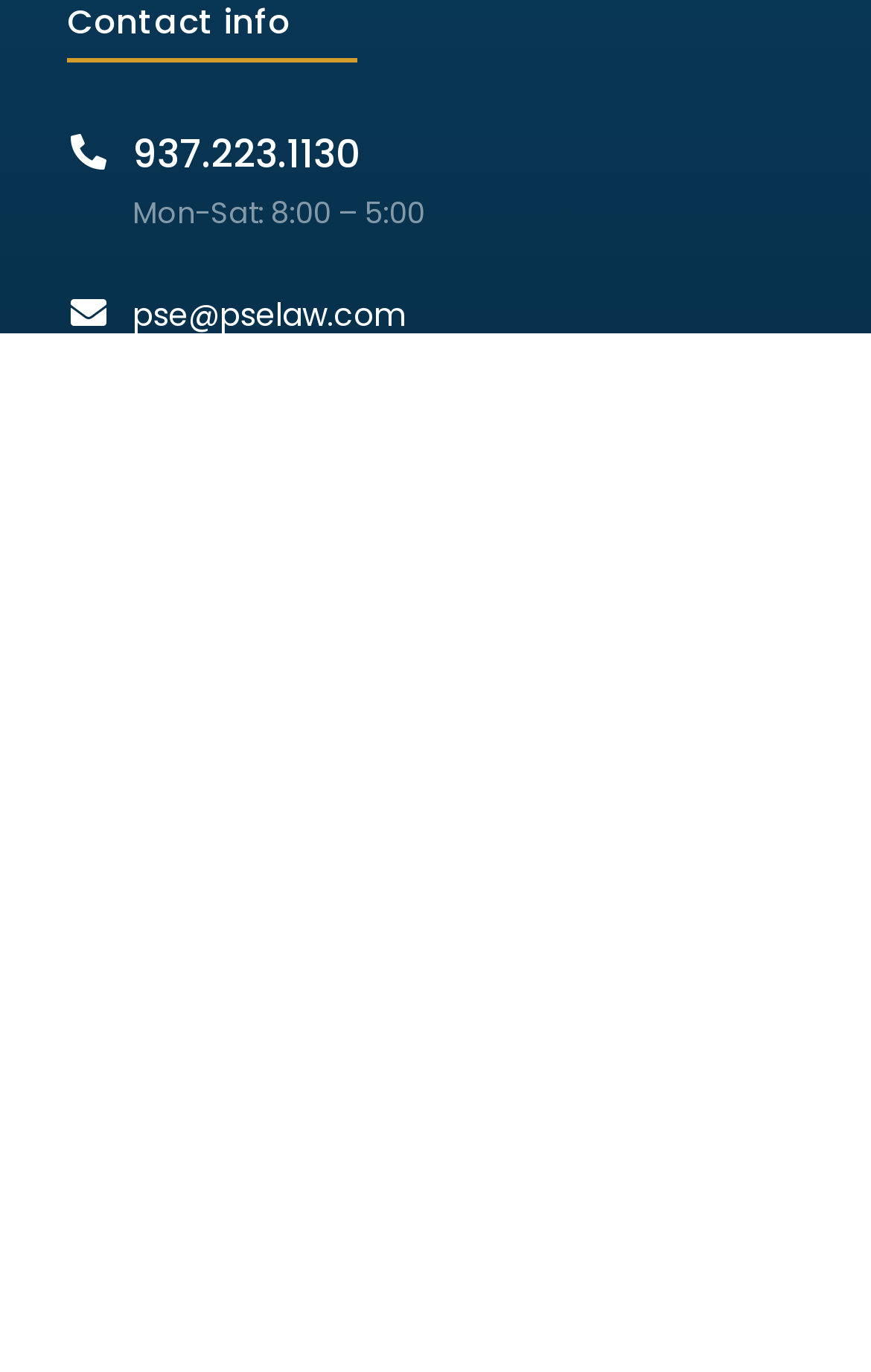Show the bounding box coordinates of the element that should be clicked to complete the task: "Get 24/7 customer support".

[0.152, 0.257, 0.536, 0.288]